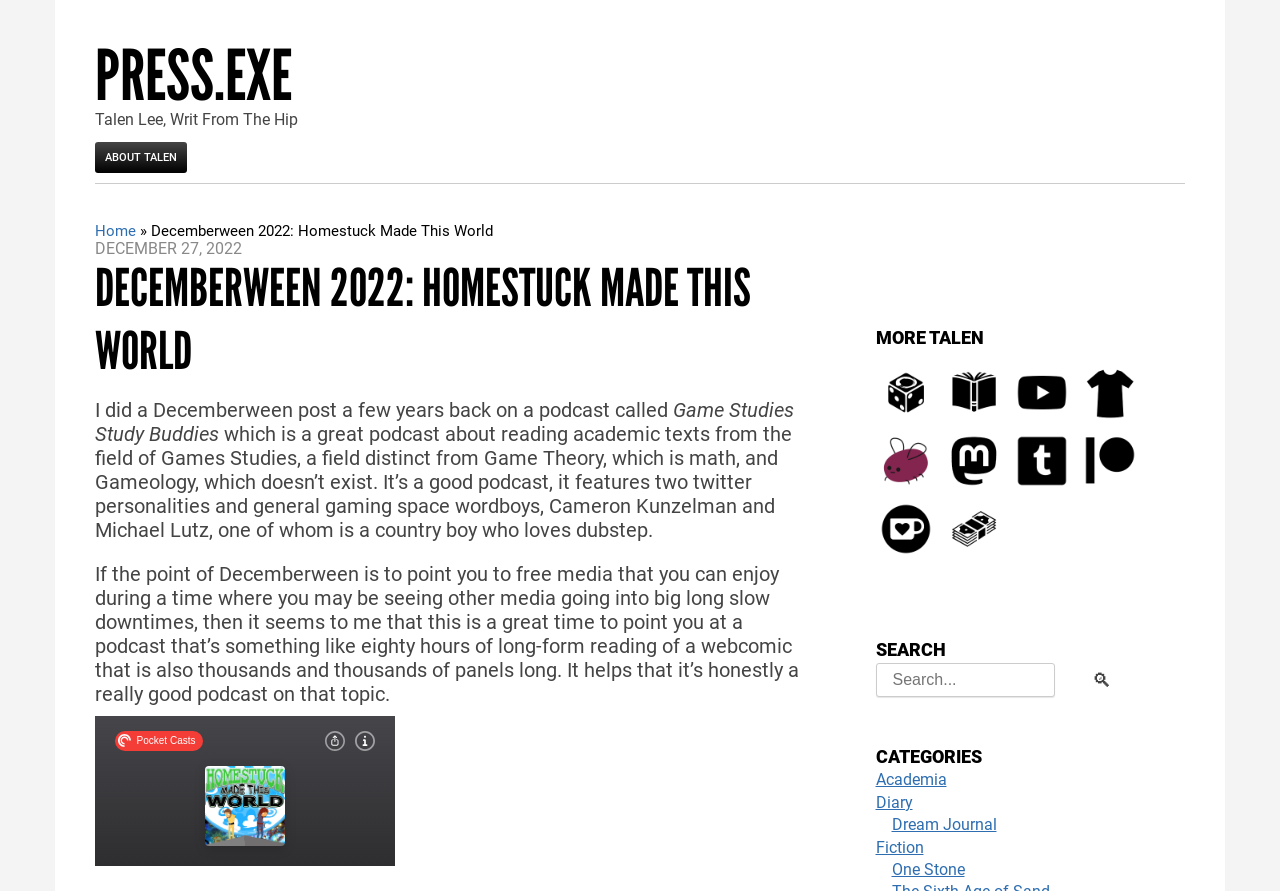Write an elaborate caption that captures the essence of the webpage.

This webpage is titled "Decemberween 2022: Homestuck Made This World" and appears to be a blog post or article. At the top of the page, there is a navigation menu with links to "PRESS.EXE", "ABOUT TALEN", and "Home". Below the navigation menu, the title of the post is displayed prominently, along with the date "DECEMBER 27, 2022".

The main content of the post is a lengthy text discussing a podcast called "Game Studies Study Buddies" and its relevance to the concept of Decemberween. The text is divided into several paragraphs, with the first paragraph introducing the podcast and its hosts, Cameron Kunzelman and Michael Lutz. The subsequent paragraphs discuss the podcast's content and its suitability for Decemberween.

Below the main content, there is an iframe containing an image or media related to Homestuck, a webcomic. On the right-hand side of the page, there is a section titled "MORE TALEN" with a series of icons and links to various social media platforms, including YouTube, Tumblr, Patreon, and Ko-Fi. There is also a search bar and a list of categories, including "Academia", "Diary", "Dream Journal", "Fiction", and "One Stone".

Overall, the webpage appears to be a personal blog or website with a focus on writing, media, and culture. The design is simple and easy to navigate, with a clear hierarchy of content and a prominent display of the main article.